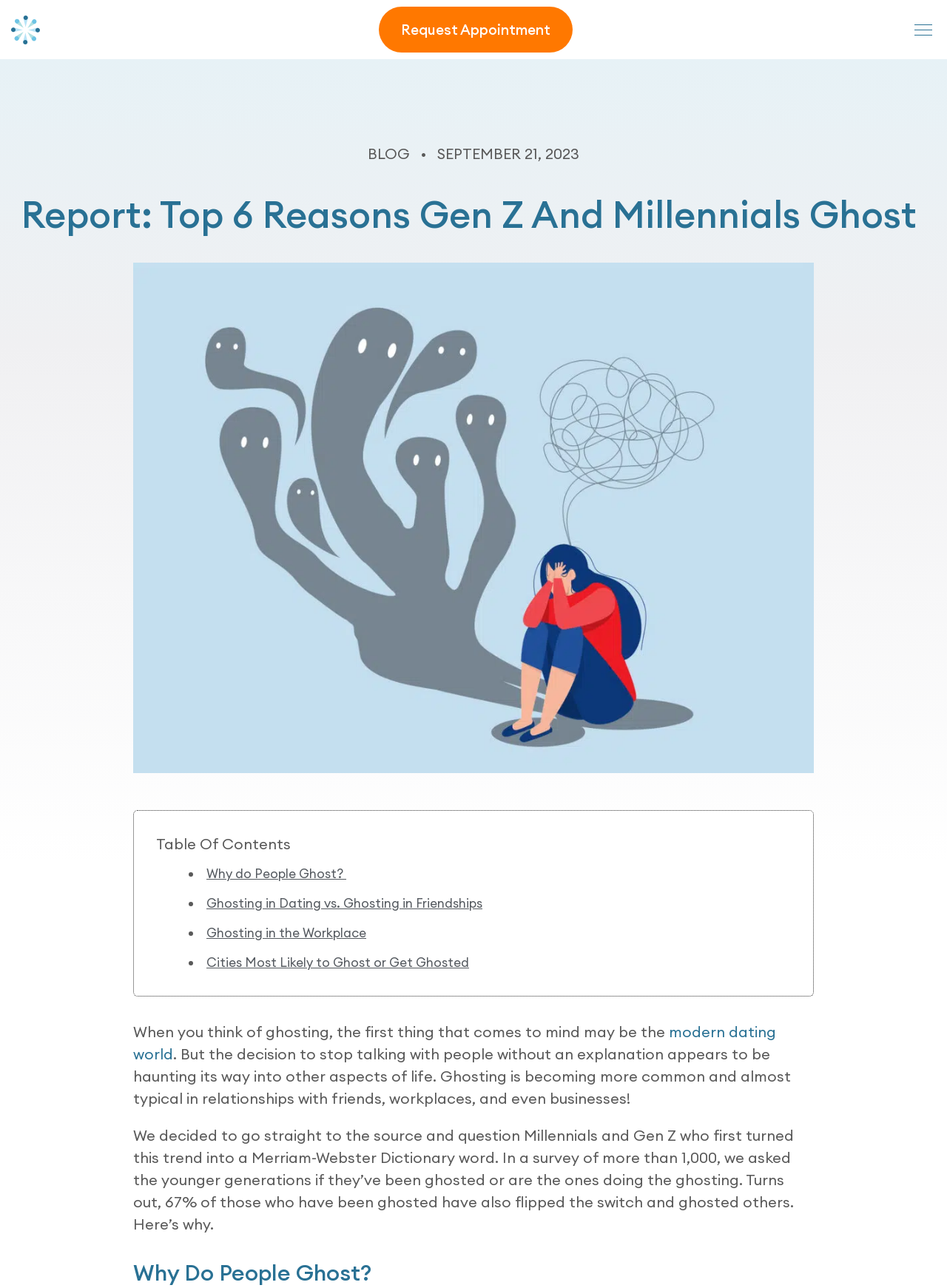Please identify the bounding box coordinates of the clickable area that will allow you to execute the instruction: "Explore the 'Ghosting in the Workplace' topic".

[0.218, 0.718, 0.387, 0.731]